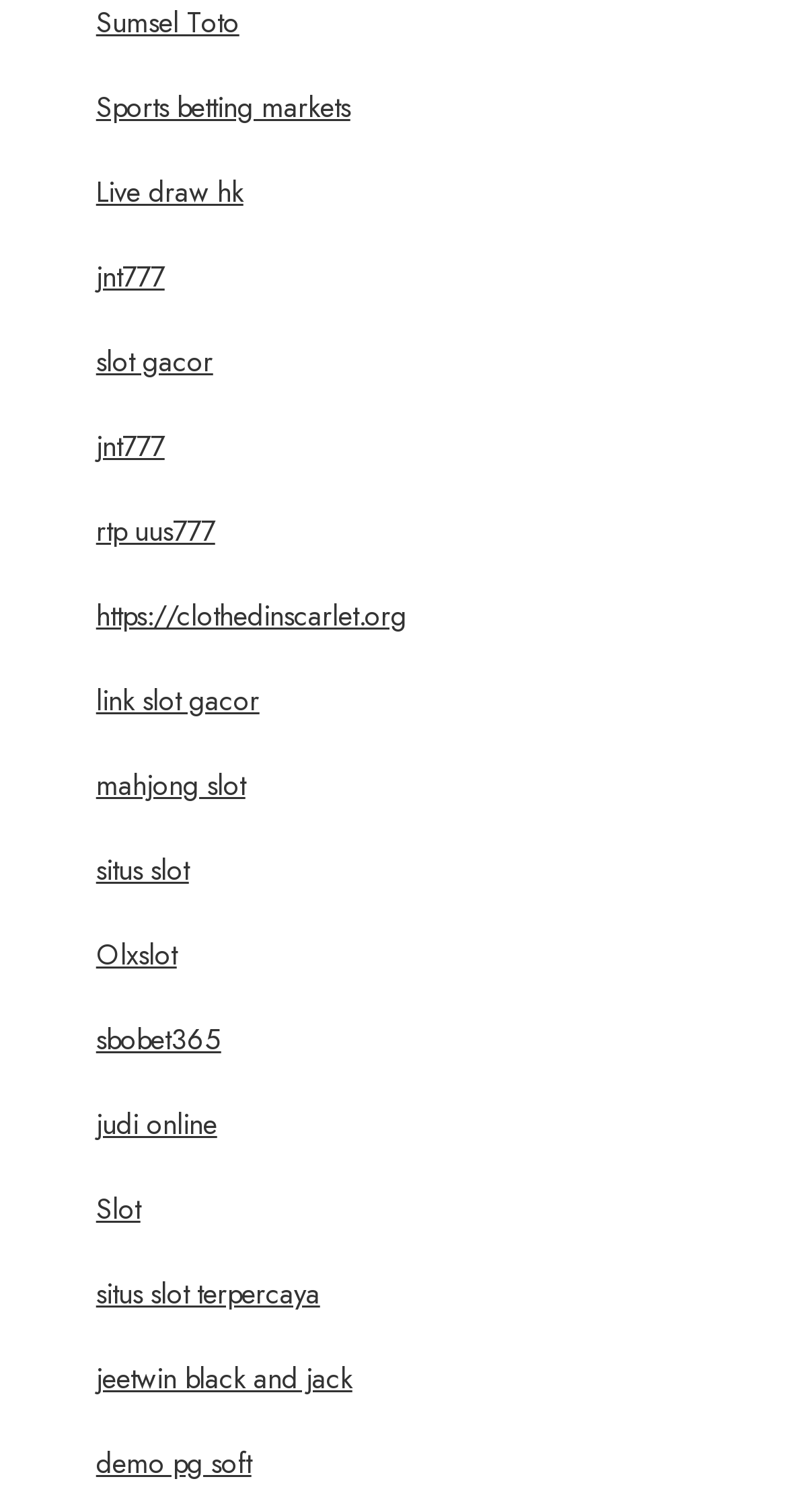Identify the bounding box coordinates of the section that should be clicked to achieve the task described: "Click on Sumsel Toto".

[0.122, 0.002, 0.304, 0.028]